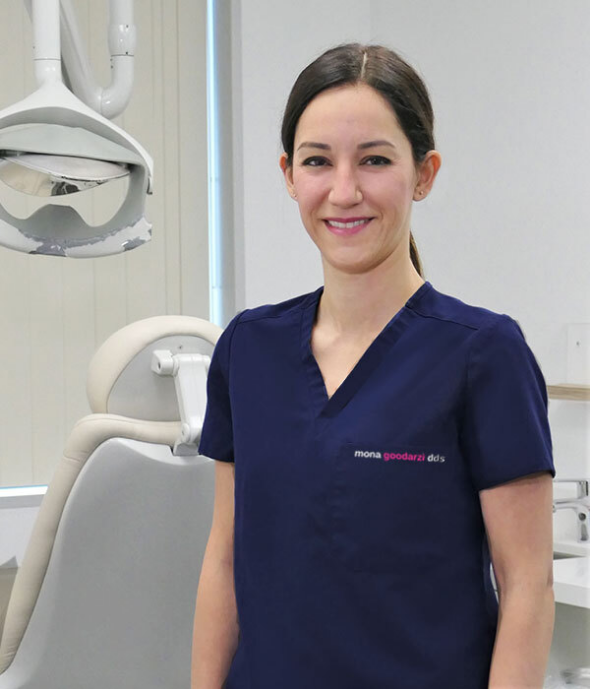Analyze the image and provide a detailed caption.

The image features Dr. Mona Goodarzi, a dedicated dentist at her practice in Irvine, California. She is wearing a navy blue scrubs top adorned with her name and title, signifying her professionalism and expertise in dentistry. The background showcases a modern dental environment, complete with dental equipment and a patient chair, highlighting the comfortable and welcoming atmosphere she provides for her patients. Dr. Goodarzi's warm smile reflects her commitment to caring for each patient's needs, emphasizing a patient-centric approach within her dental practice.